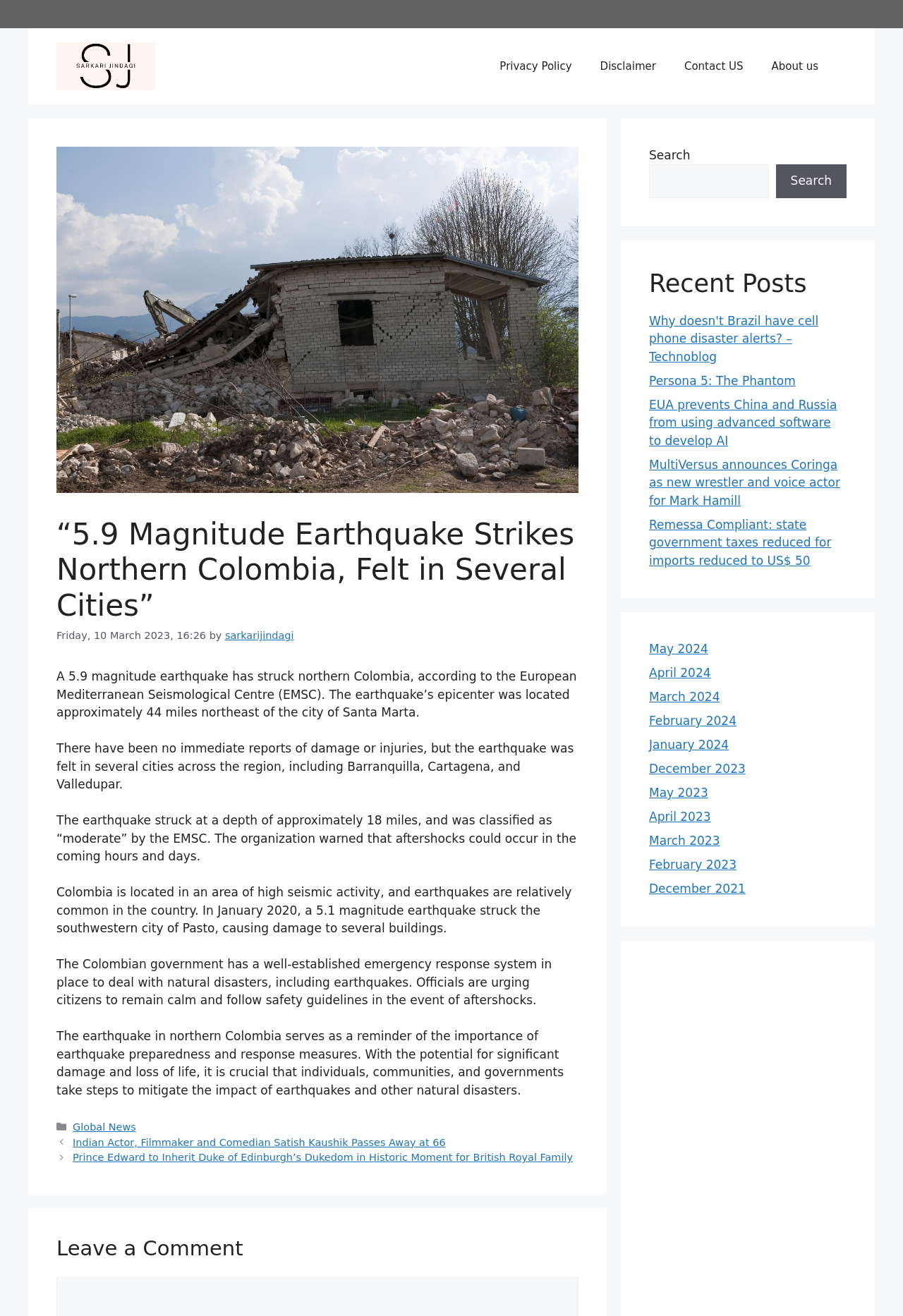Write an extensive caption that covers every aspect of the webpage.

This webpage is about a news article titled "5.9 Magnitude Earthquake Strikes Northern Colombia, Felt in Several Cities" from Sarkarijindagi. At the top, there is a banner with the site's name and a navigation menu with links to "Privacy Policy", "Disclaimer", "Contact US", and "About us". 

Below the banner, there is a large article section that takes up most of the page. The article has a heading with the same title as the webpage, followed by an image related to the earthquake in Colombia. The article's content is divided into several paragraphs, describing the earthquake's details, such as its magnitude, location, and impact on nearby cities. 

To the right of the article section, there are three complementary sections. The first section has a search bar with a "Search" button. The second section is titled "Recent Posts" and lists several links to other news articles. The third section lists links to archived posts by month, from January 2024 to December 2021.

At the bottom of the article section, there is a footer with links to categories and other posts, as well as a "Leave a Comment" section.